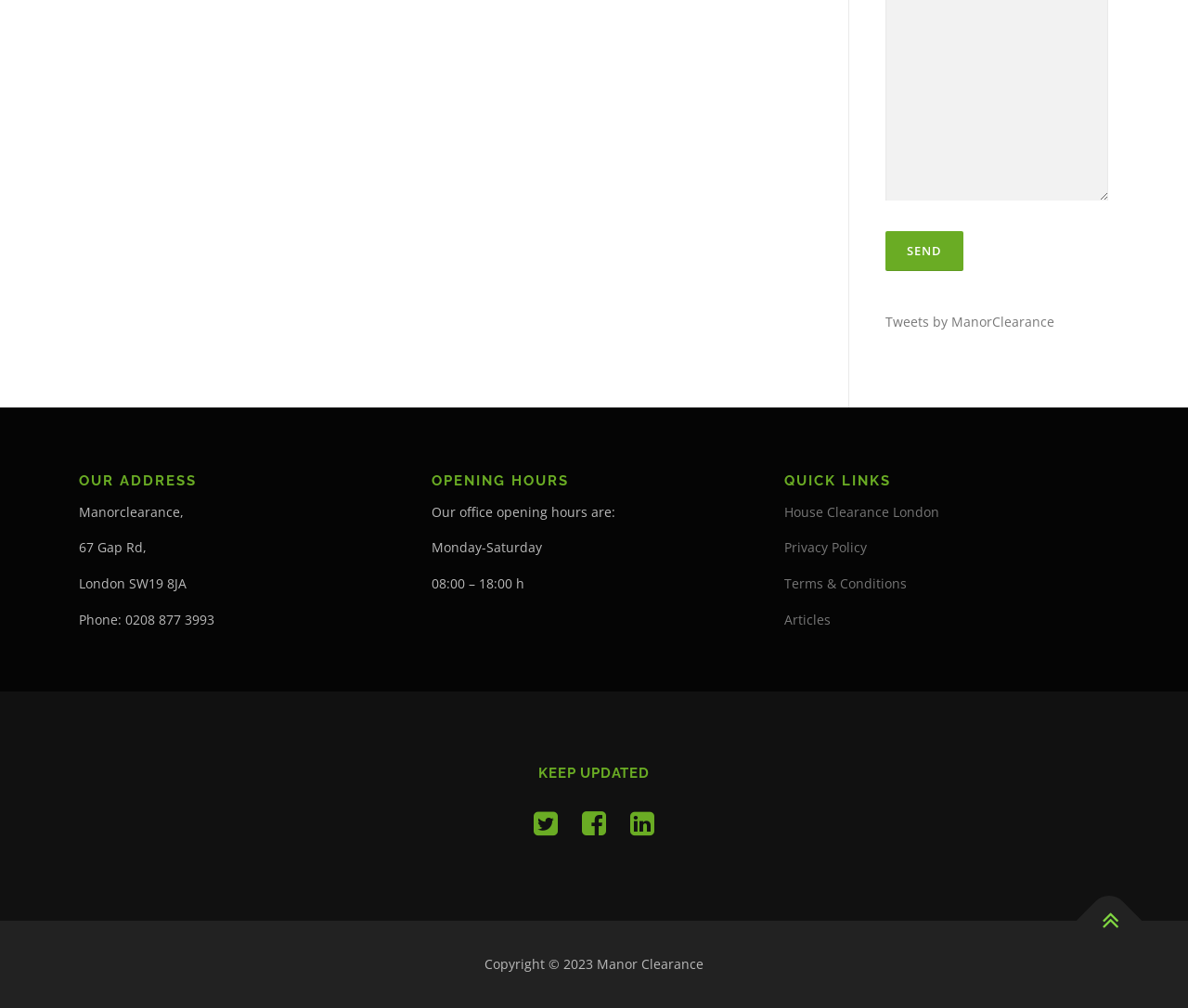Identify the bounding box for the UI element described as: "Sunday Signal". Ensure the coordinates are four float numbers between 0 and 1, formatted as [left, top, right, bottom].

None